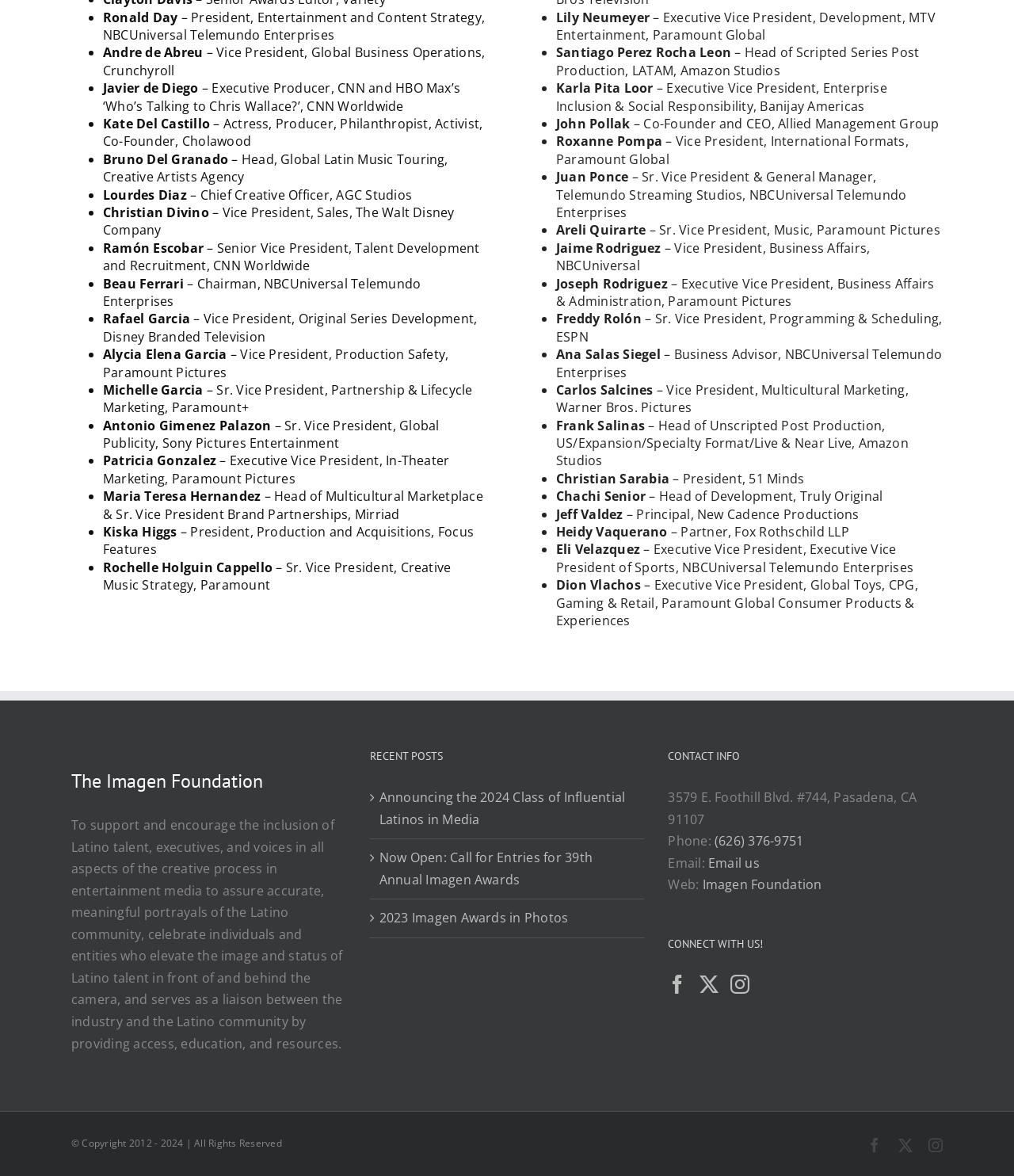Using the description: "2023 Imagen Awards in Photos", identify the bounding box of the corresponding UI element in the screenshot.

[0.374, 0.771, 0.628, 0.79]